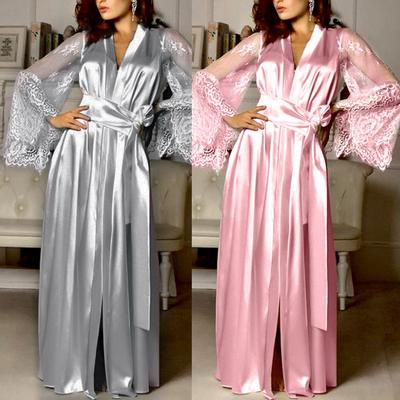Offer a detailed account of the various components present in the image.

The image showcases a stunning display of two elegant silk robes, both featuring delicate lace sleeves and a flattering wrap design. The left robe is a soft silver hue, exuding a luxurious sheen, while the right robe is a playful pastel pink that adds a touch of romance. Both designs feature long, flowing sleeves and a tied waist, enhancing their silhouette and ensuring comfort. The backdrop is subtly elegant, adding to the overall charm of the garments. This visual captures the essence of sophistication and femininity, perfect for those seeking both style and comfort in their loungewear or evening attire.